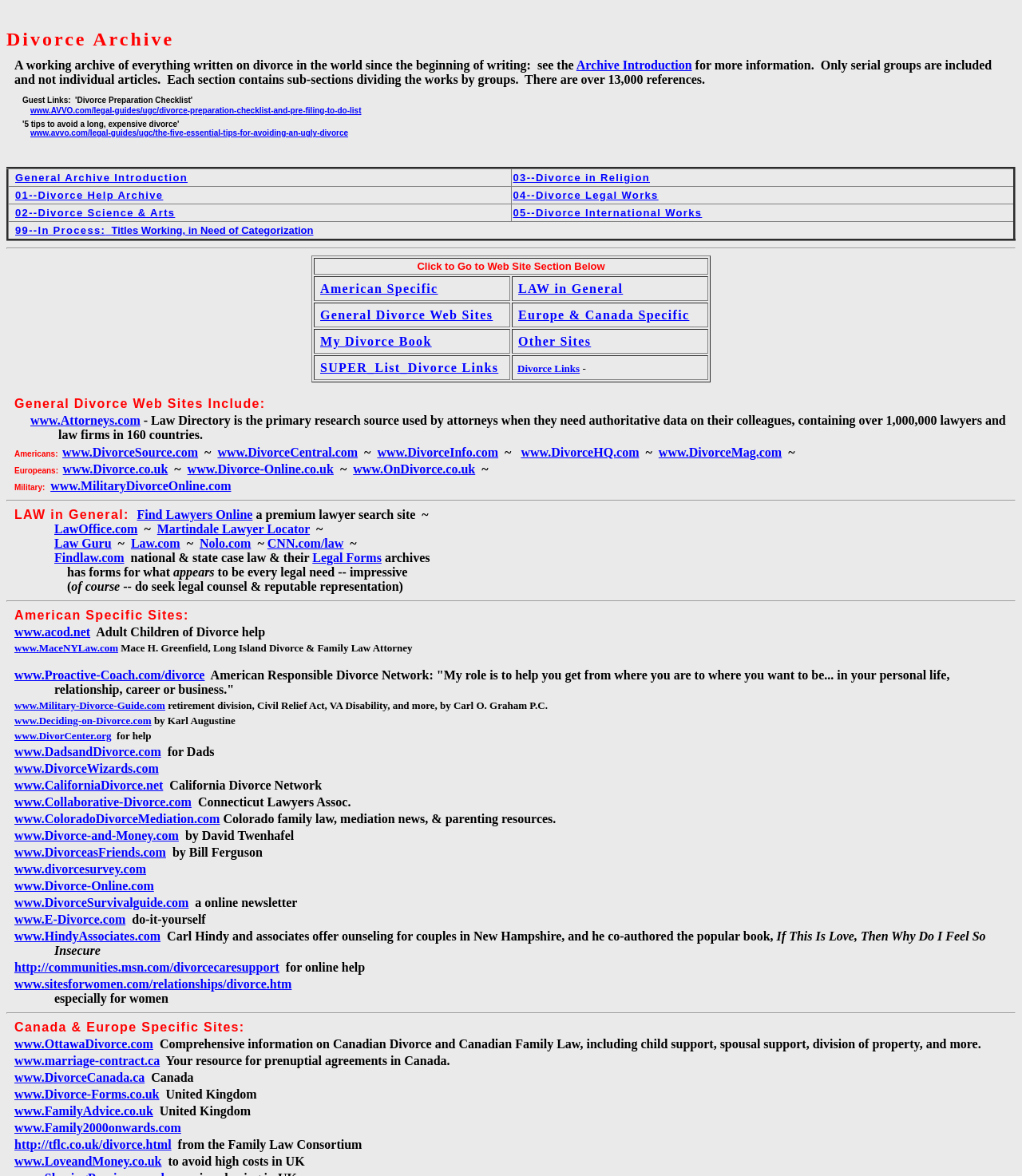Can you find the bounding box coordinates of the area I should click to execute the following instruction: "Explore 01--Divorce Help Archive"?

[0.015, 0.161, 0.16, 0.171]